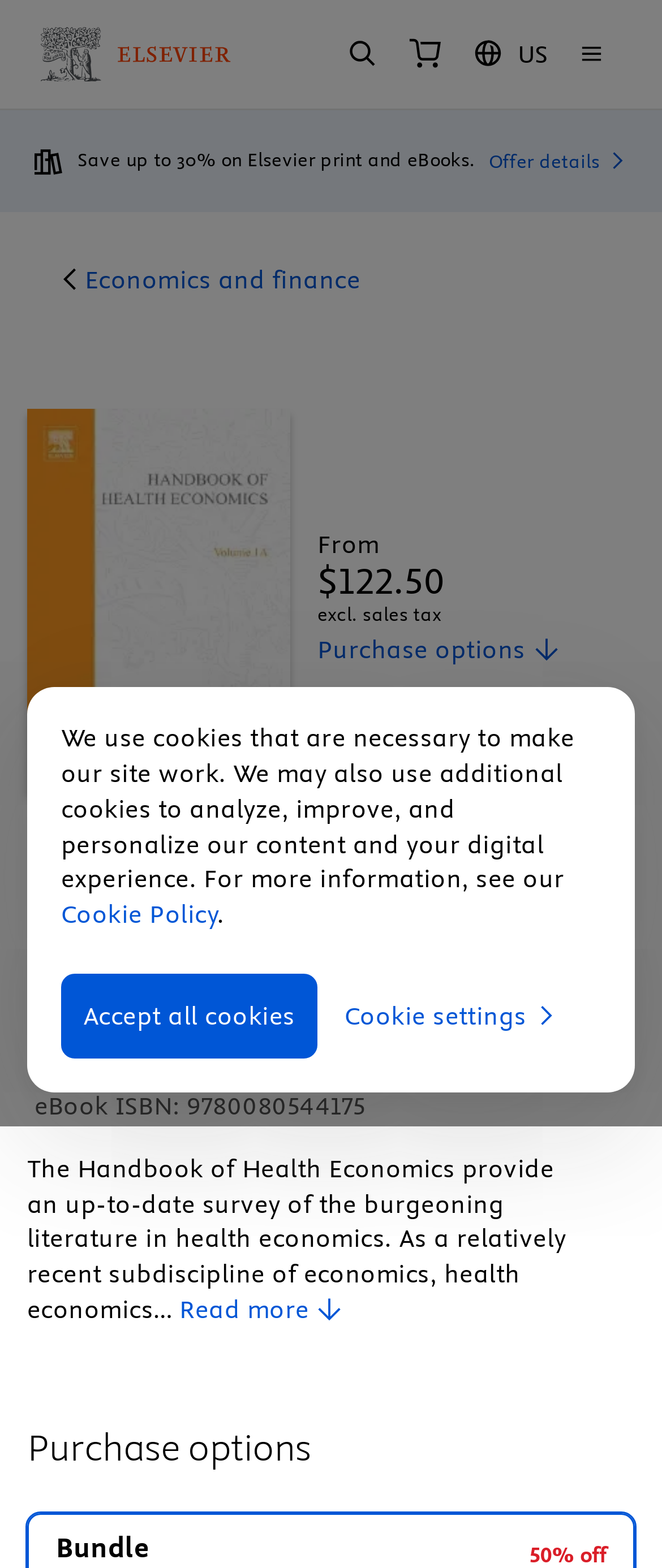What is the title of the book?
Please provide a single word or phrase answer based on the image.

Handbook of Health Economics